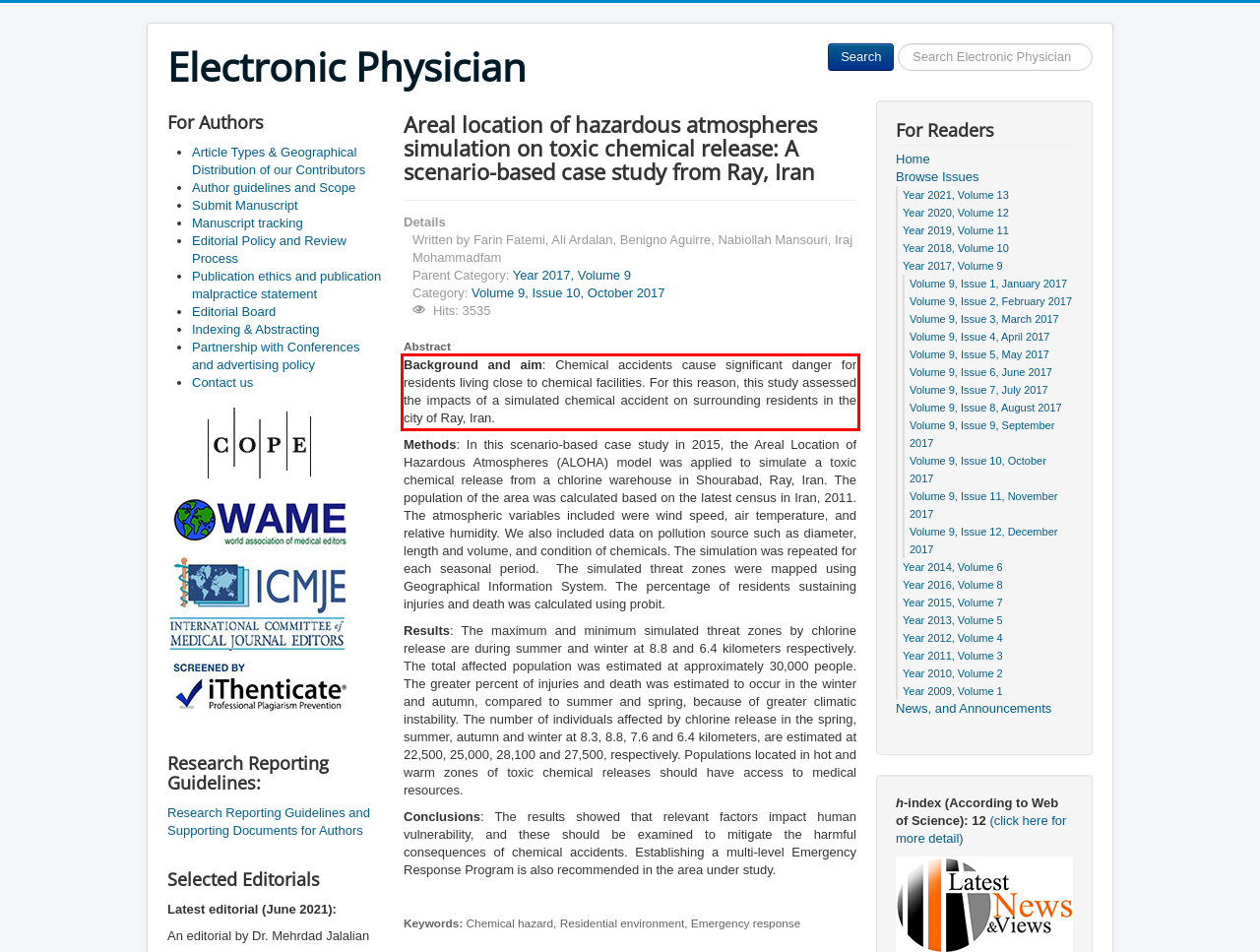Given a screenshot of a webpage with a red bounding box, please identify and retrieve the text inside the red rectangle.

Background and aim: Chemical accidents cause significant danger for residents living close to chemical facilities. For this reason, this study assessed the impacts of a simulated chemical accident on surrounding residents in the city of Ray, Iran.